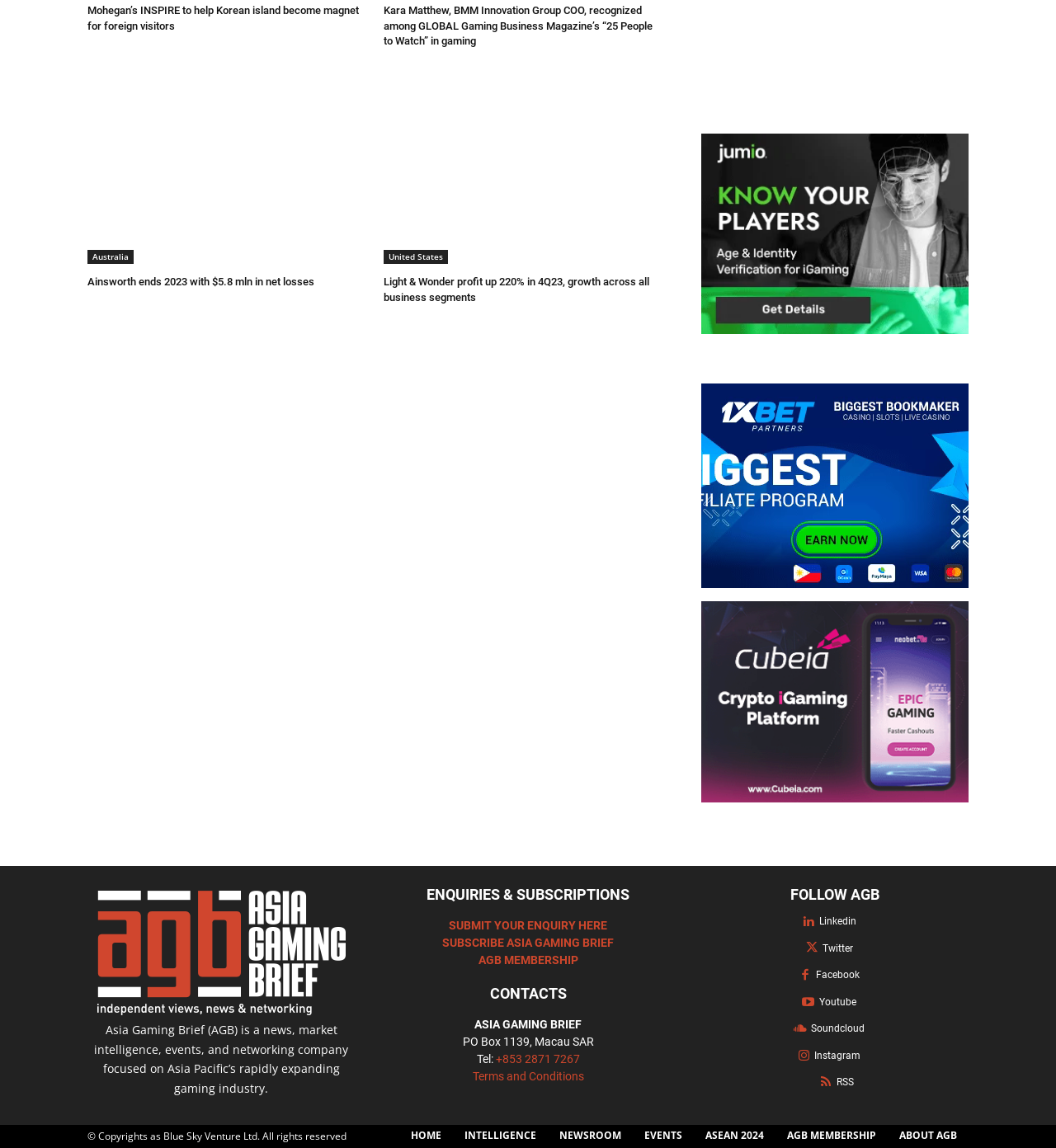Predict the bounding box of the UI element based on this description: "Linkedin".

[0.756, 0.795, 0.774, 0.811]